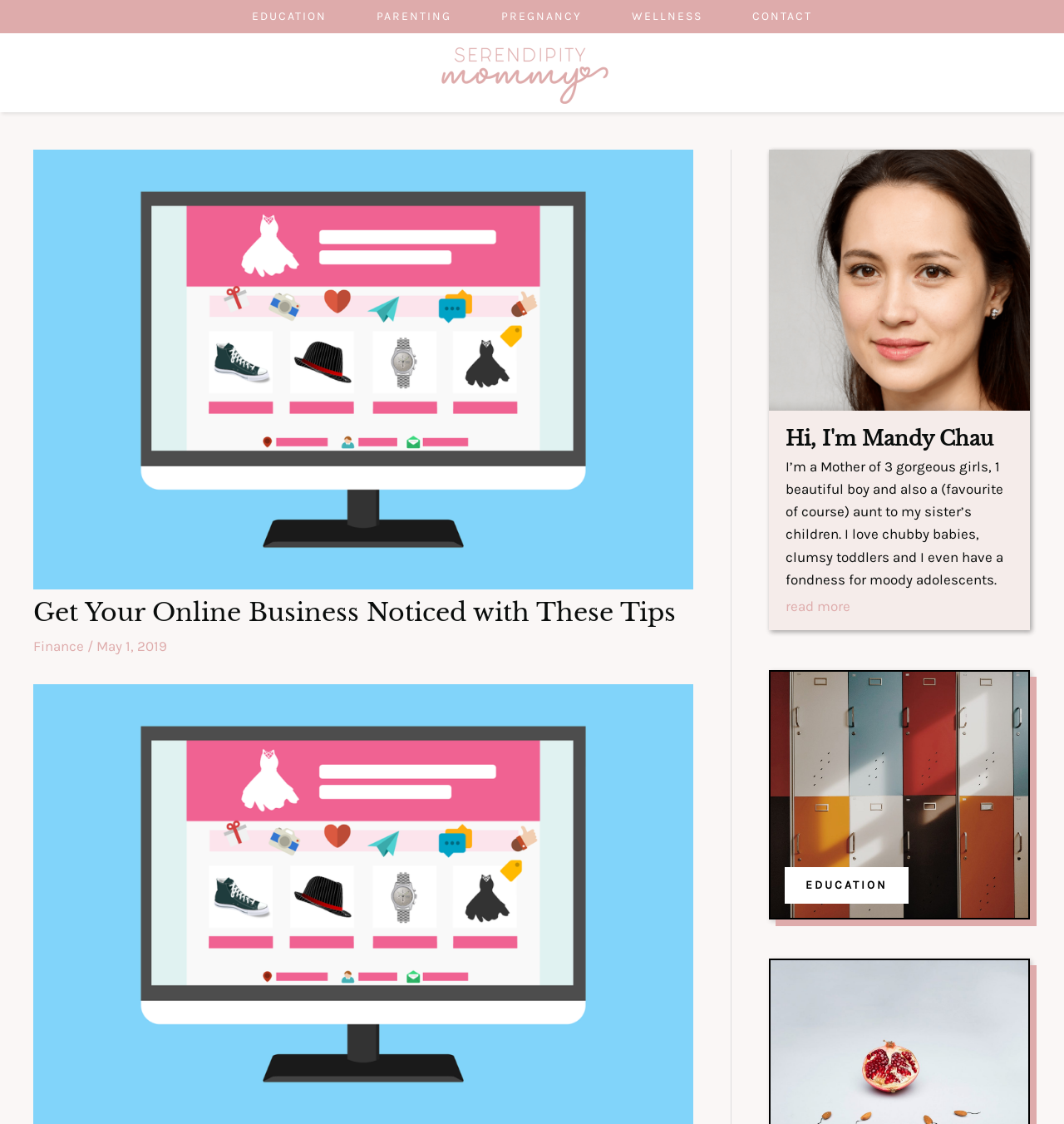Determine the bounding box coordinates of the clickable element to complete this instruction: "click on EDUCATION". Provide the coordinates in the format of four float numbers between 0 and 1, [left, top, right, bottom].

[0.213, 0.0, 0.33, 0.03]